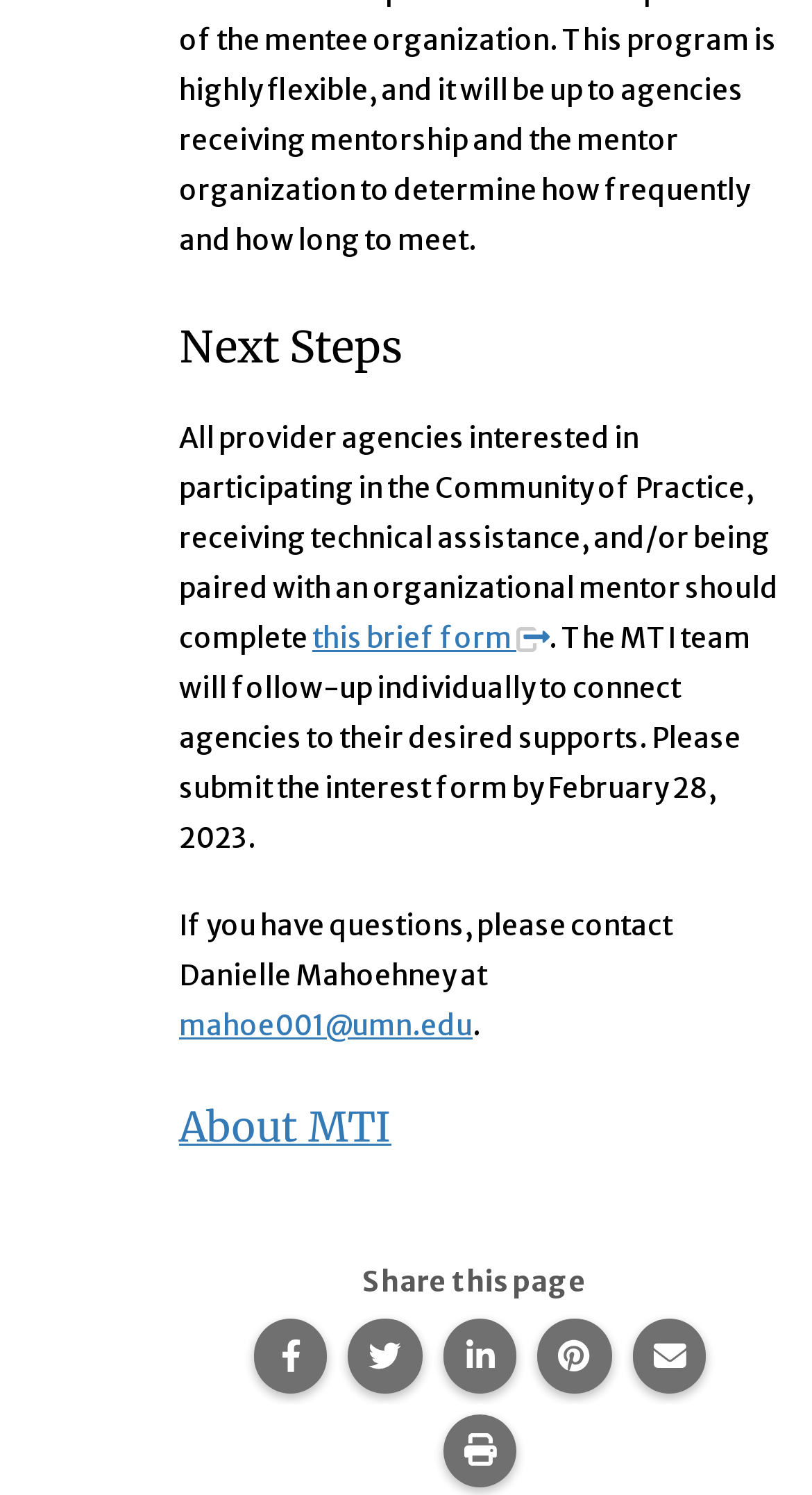Could you locate the bounding box coordinates for the section that should be clicked to accomplish this task: "Contact Danielle Mahoehney via email".

[0.221, 0.674, 0.582, 0.698]